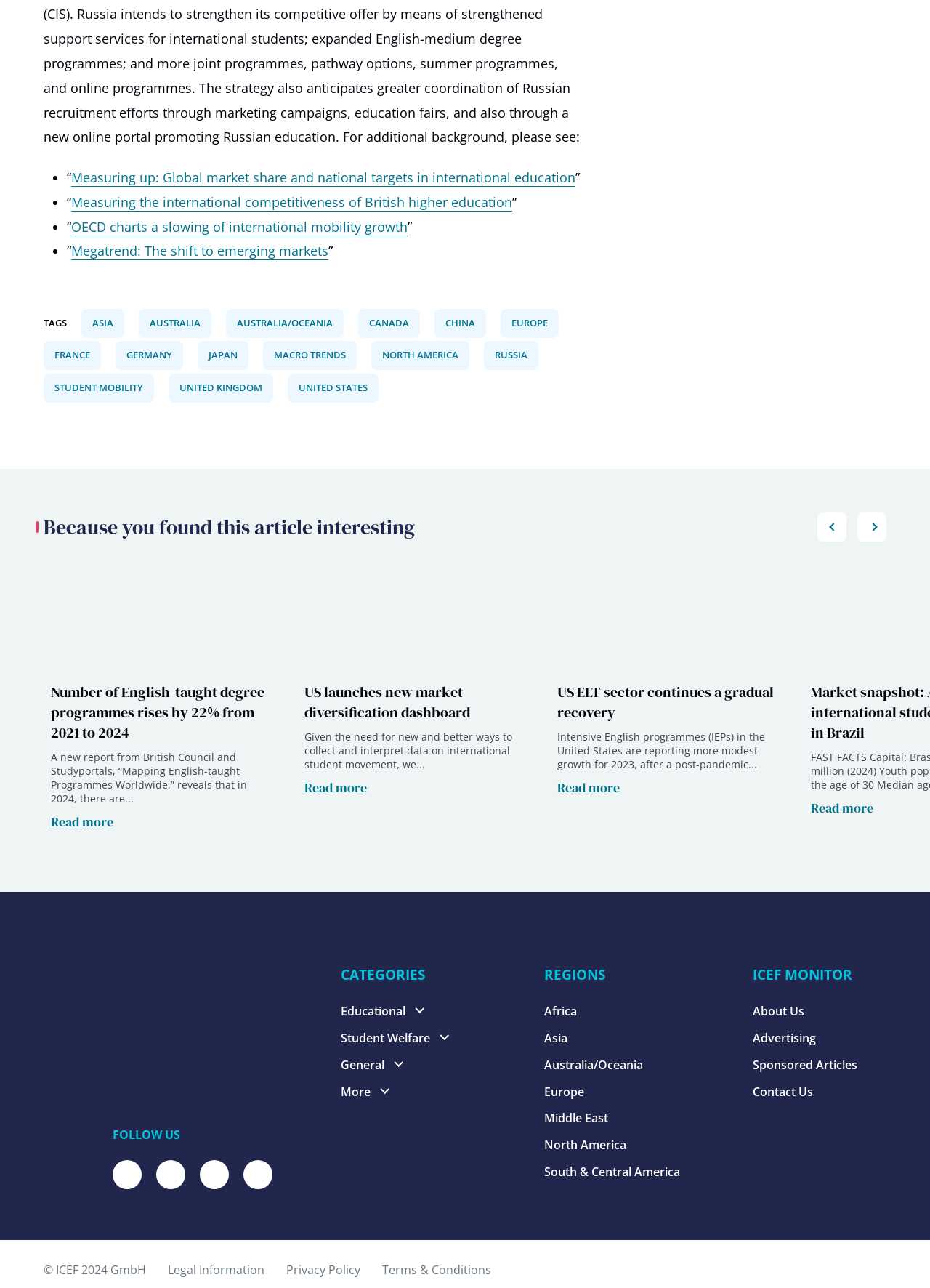What is the purpose of the 'Tags' section?
Can you provide a detailed and comprehensive answer to the question?

The 'Tags' section lists various categories such as Asia, Australia, and Student Mobility, which suggests that it is used to categorize and organize the articles on the webpage.